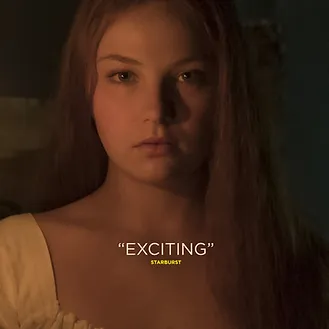Who attributed the quote 'EXCITING'?
Refer to the image and provide a concise answer in one word or phrase.

Starburst